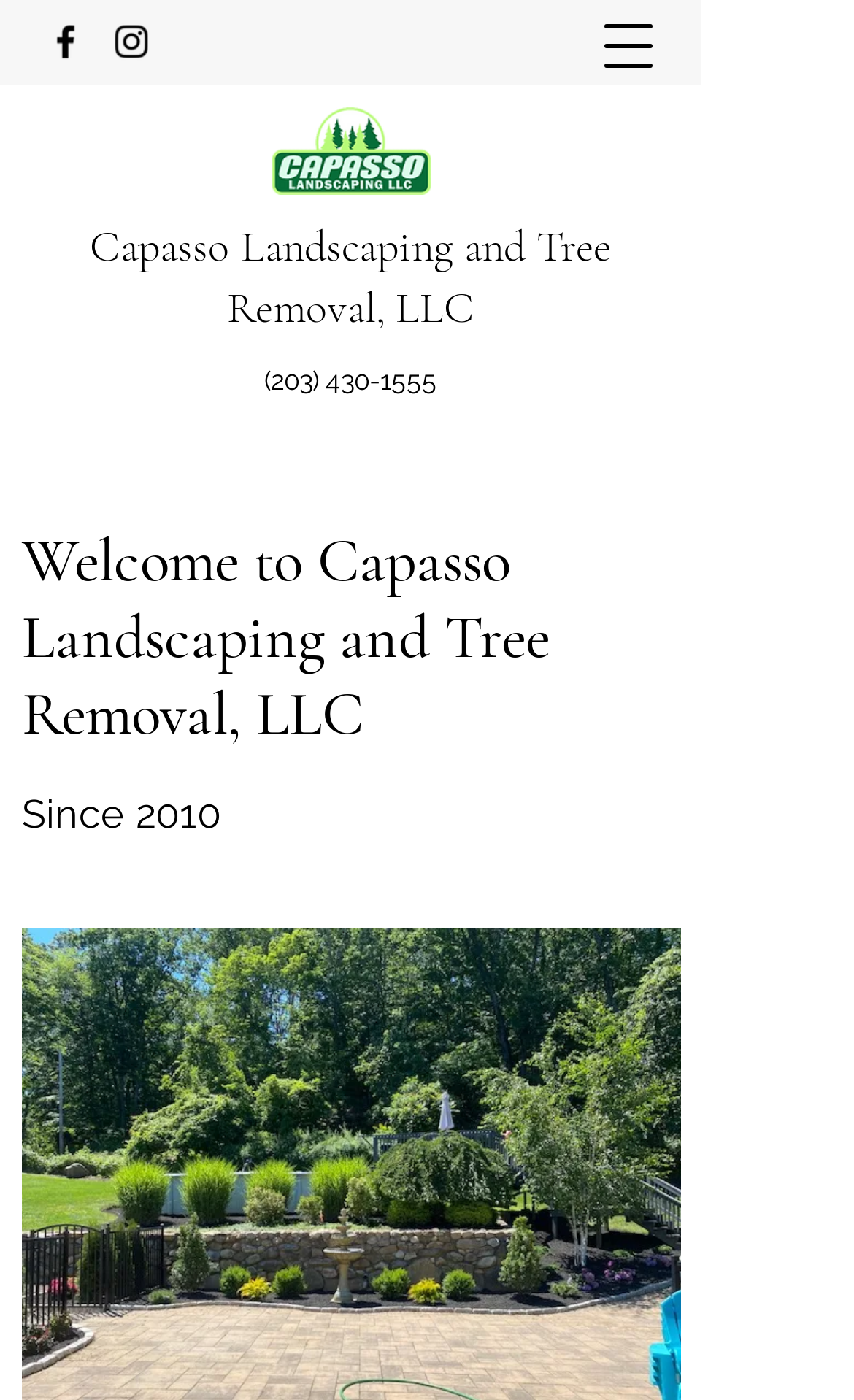Locate the UI element described by (203) 430-1555 and provide its bounding box coordinates. Use the format (top-left x, top-left y, bottom-right x, bottom-right y) with all values as floating point numbers between 0 and 1.

[0.309, 0.261, 0.512, 0.283]